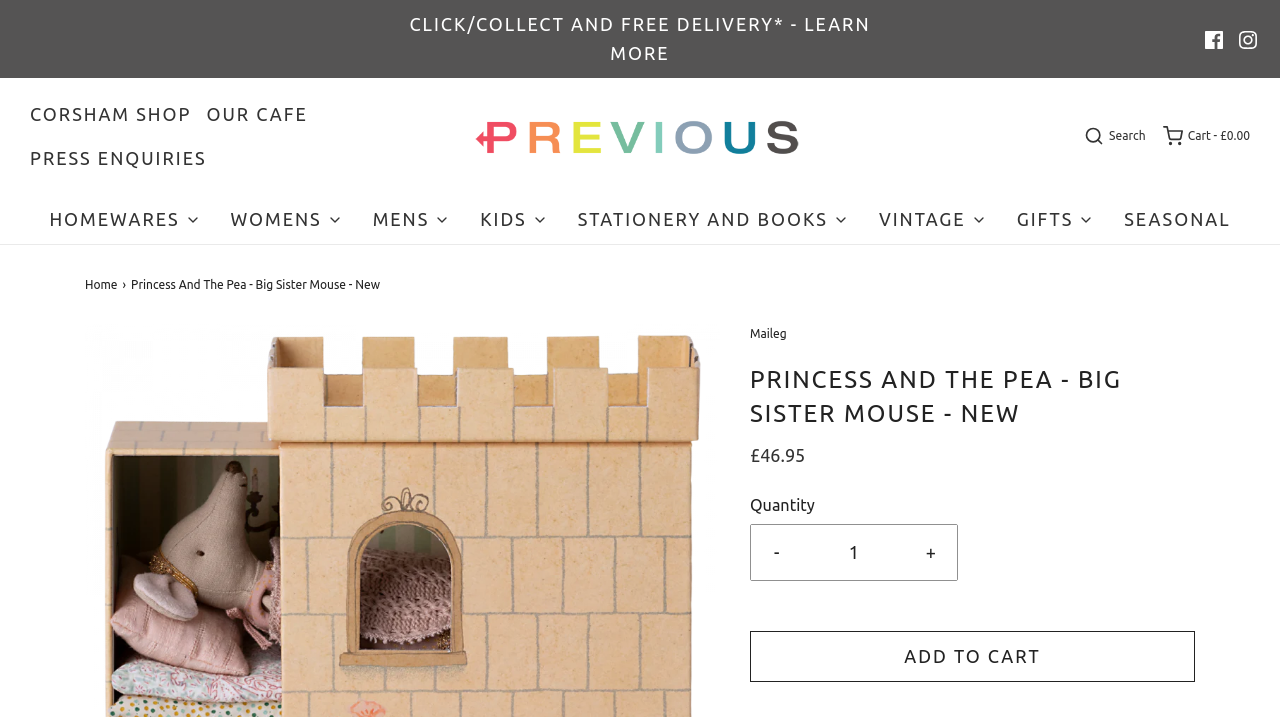What is the name of the product category that includes the Princess and the Pea mouse?
Please provide a single word or phrase in response based on the screenshot.

Homewares